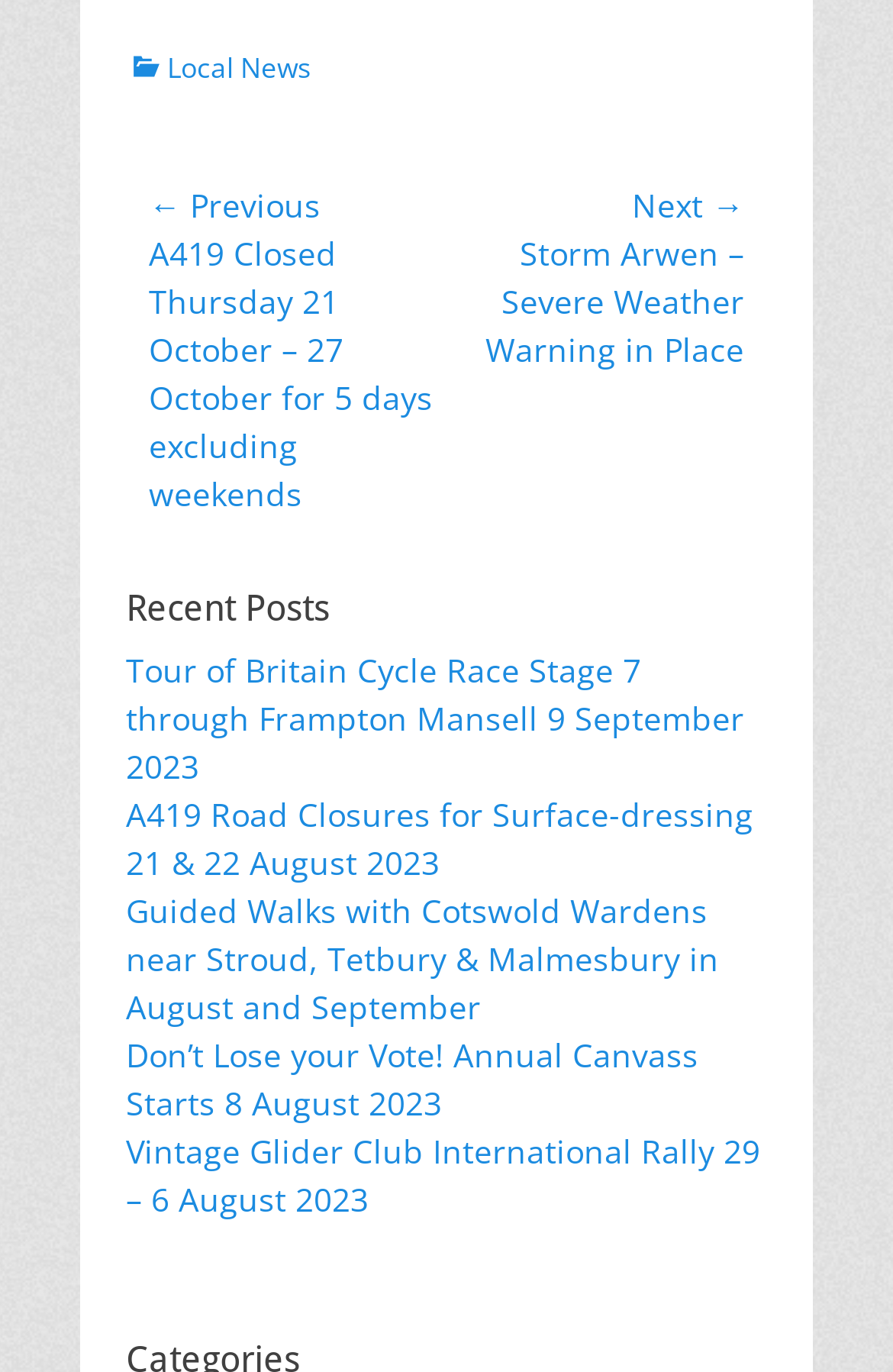Give the bounding box coordinates for the element described by: "Local News".

[0.141, 0.035, 0.349, 0.064]